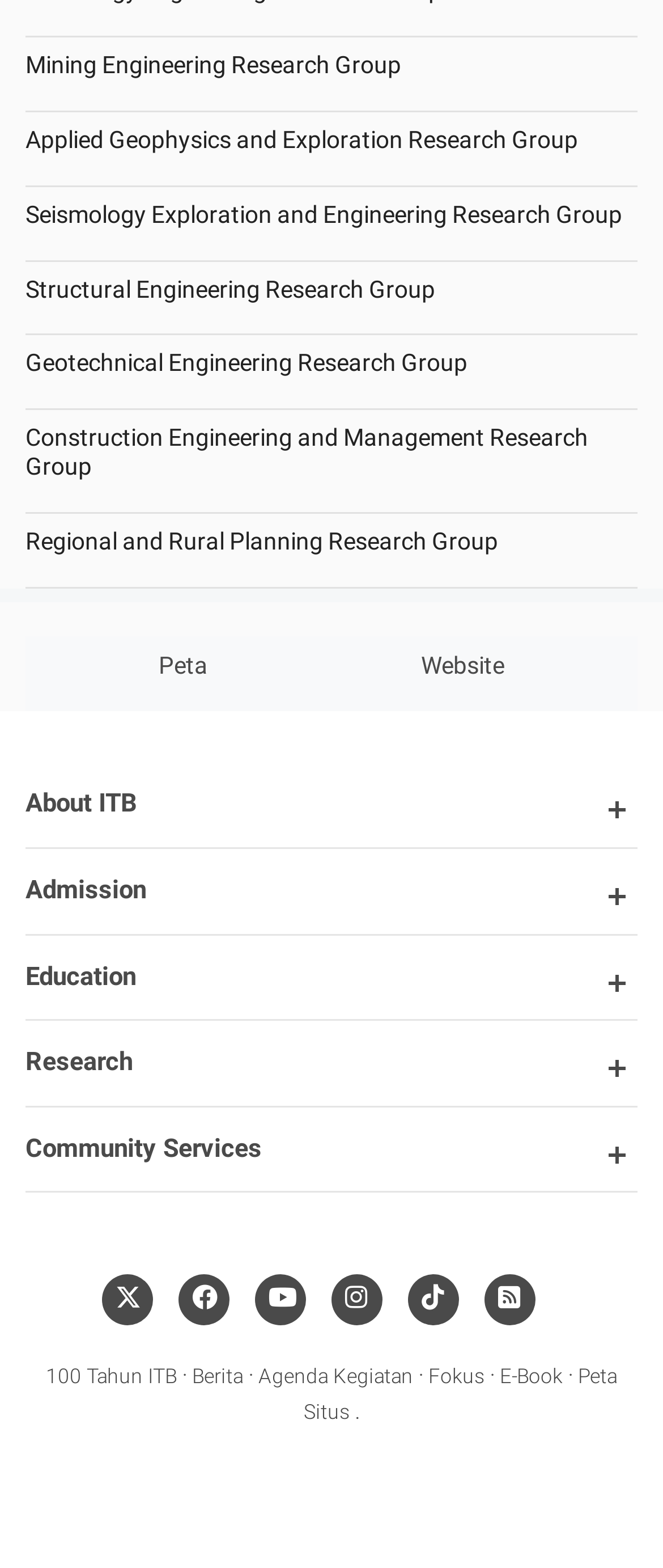What are the research groups listed on the webpage?
Based on the image, provide your answer in one word or phrase.

Mining Engineering, Applied Geophysics, etc.